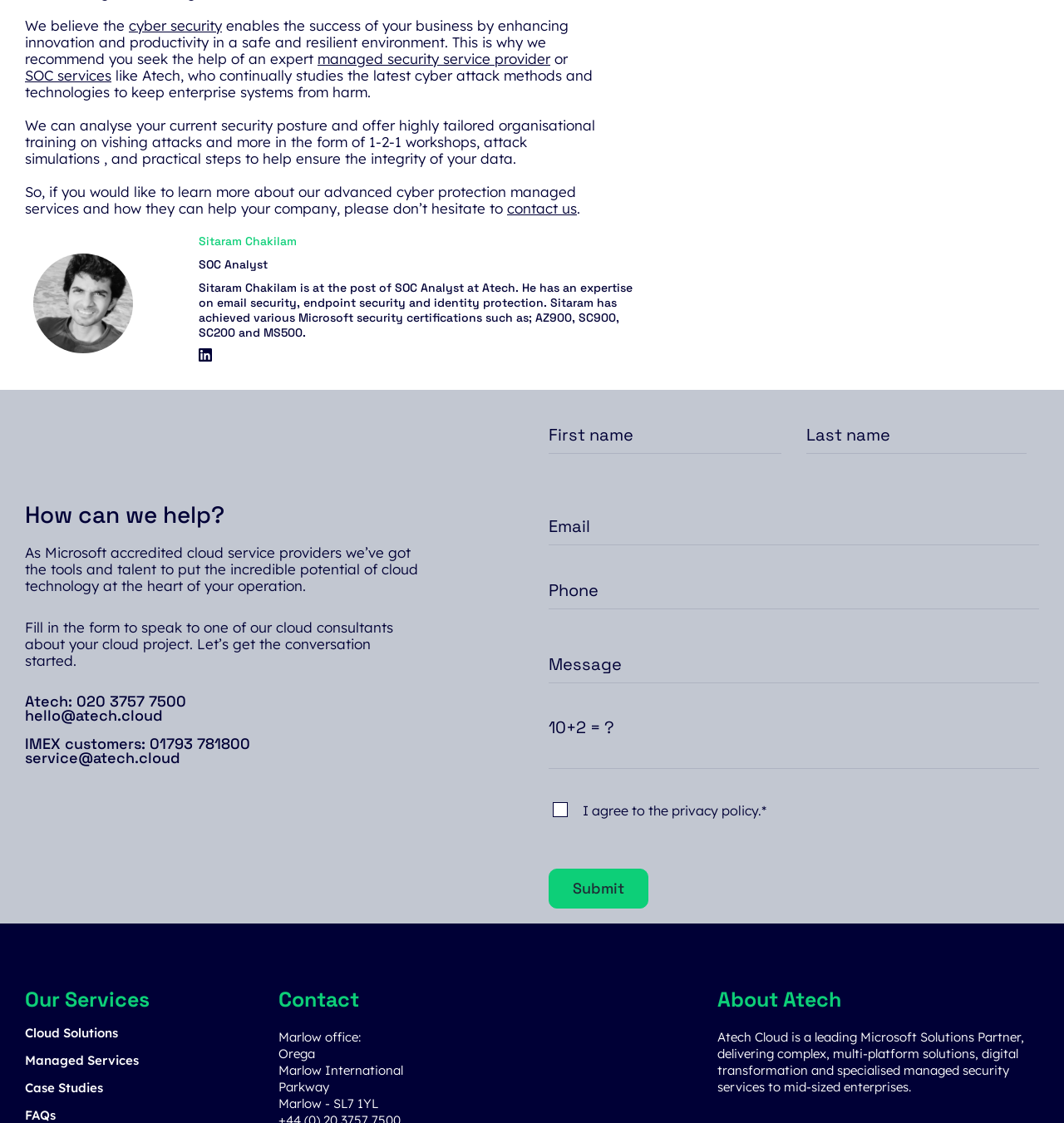What is the purpose of the form on the webpage?
Please provide an in-depth and detailed response to the question.

I found the purpose of the form by looking at the static text element that says 'Fill in the form to speak to one of our cloud consultants about your cloud project. Let’s get the conversation started.' located above the form.